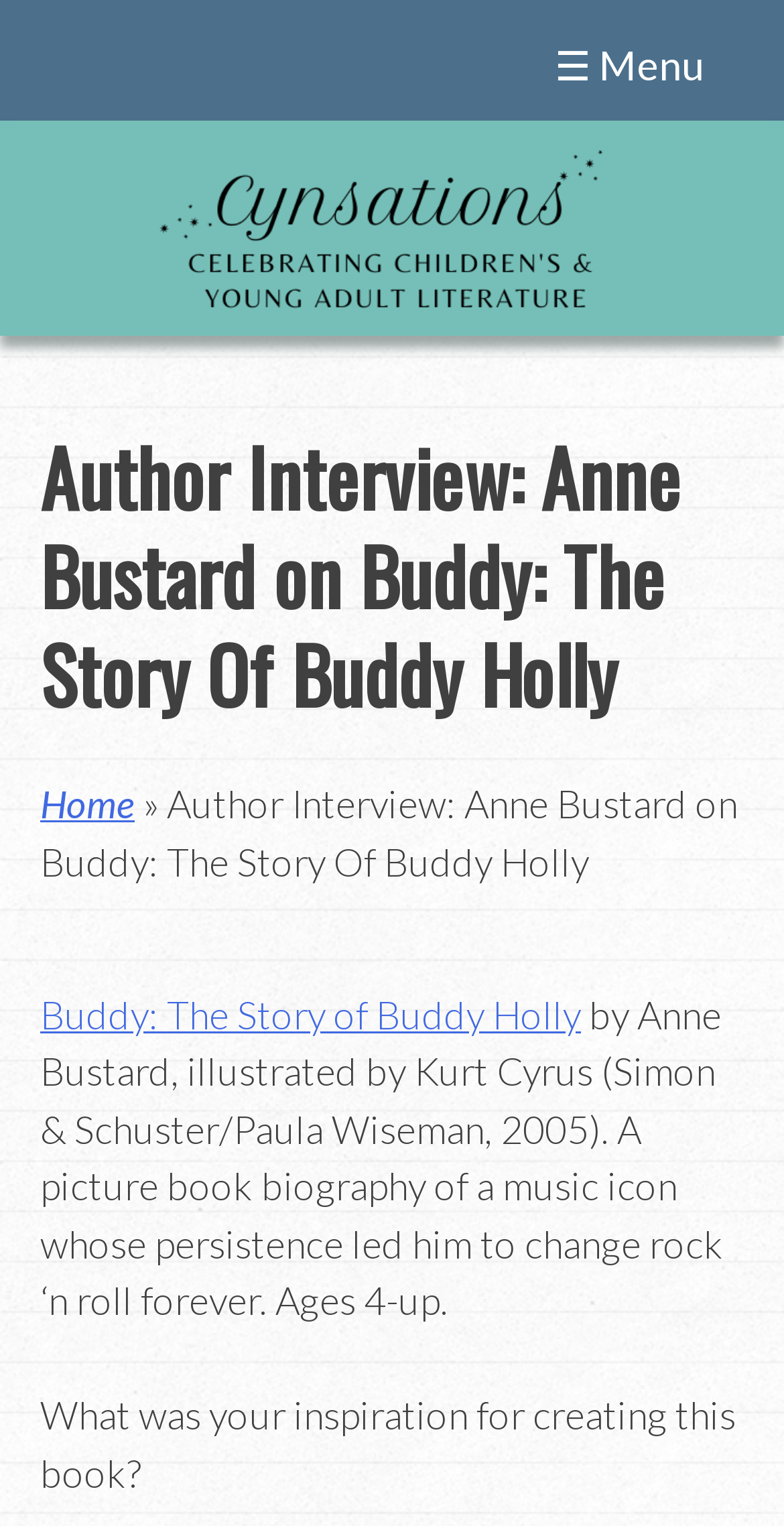What is the name of the book being discussed? From the image, respond with a single word or brief phrase.

Buddy: The Story of Buddy Holly